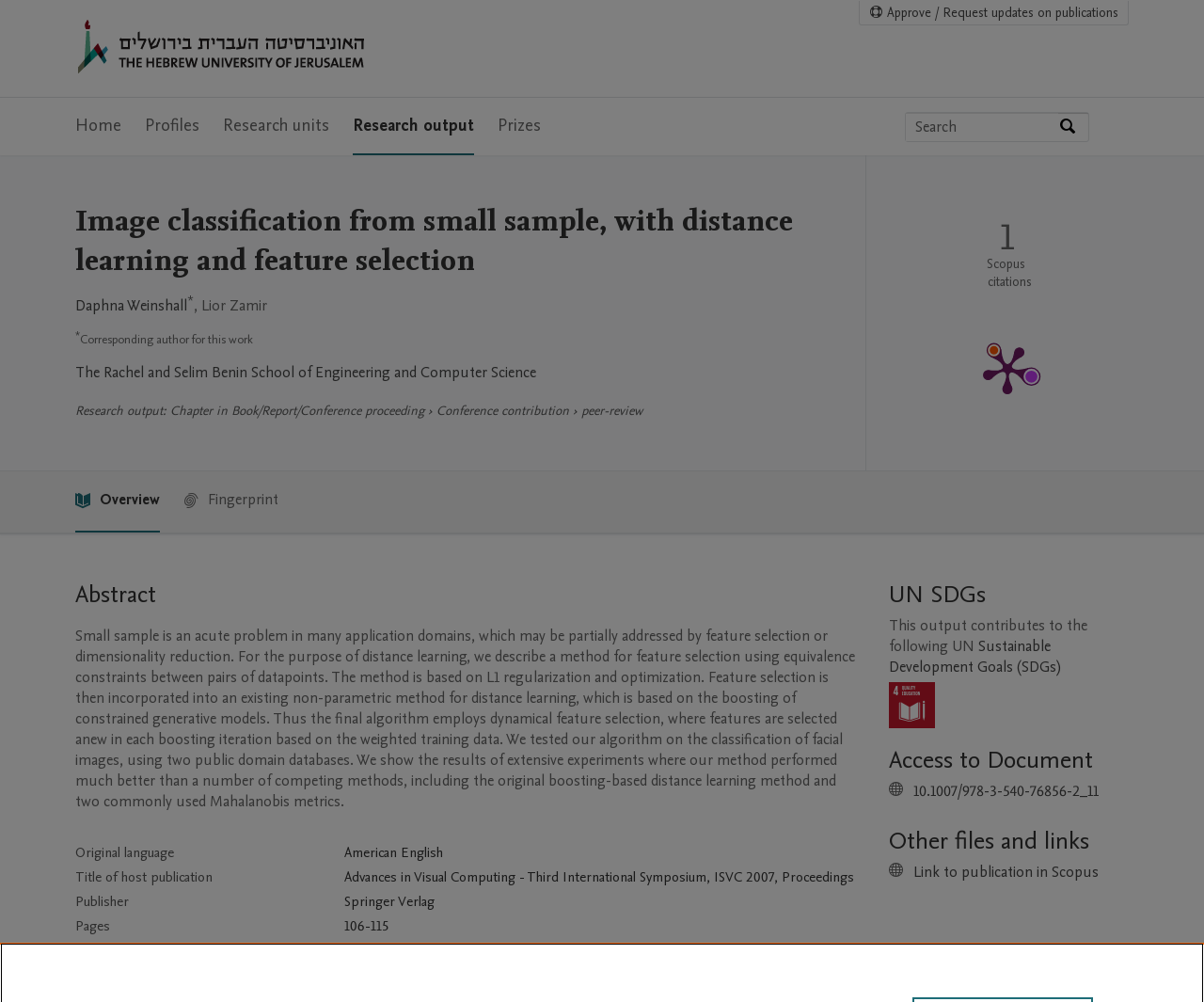Extract the bounding box coordinates for the HTML element that matches this description: "Daphna Weinshall". The coordinates should be four float numbers between 0 and 1, i.e., [left, top, right, bottom].

[0.062, 0.295, 0.155, 0.315]